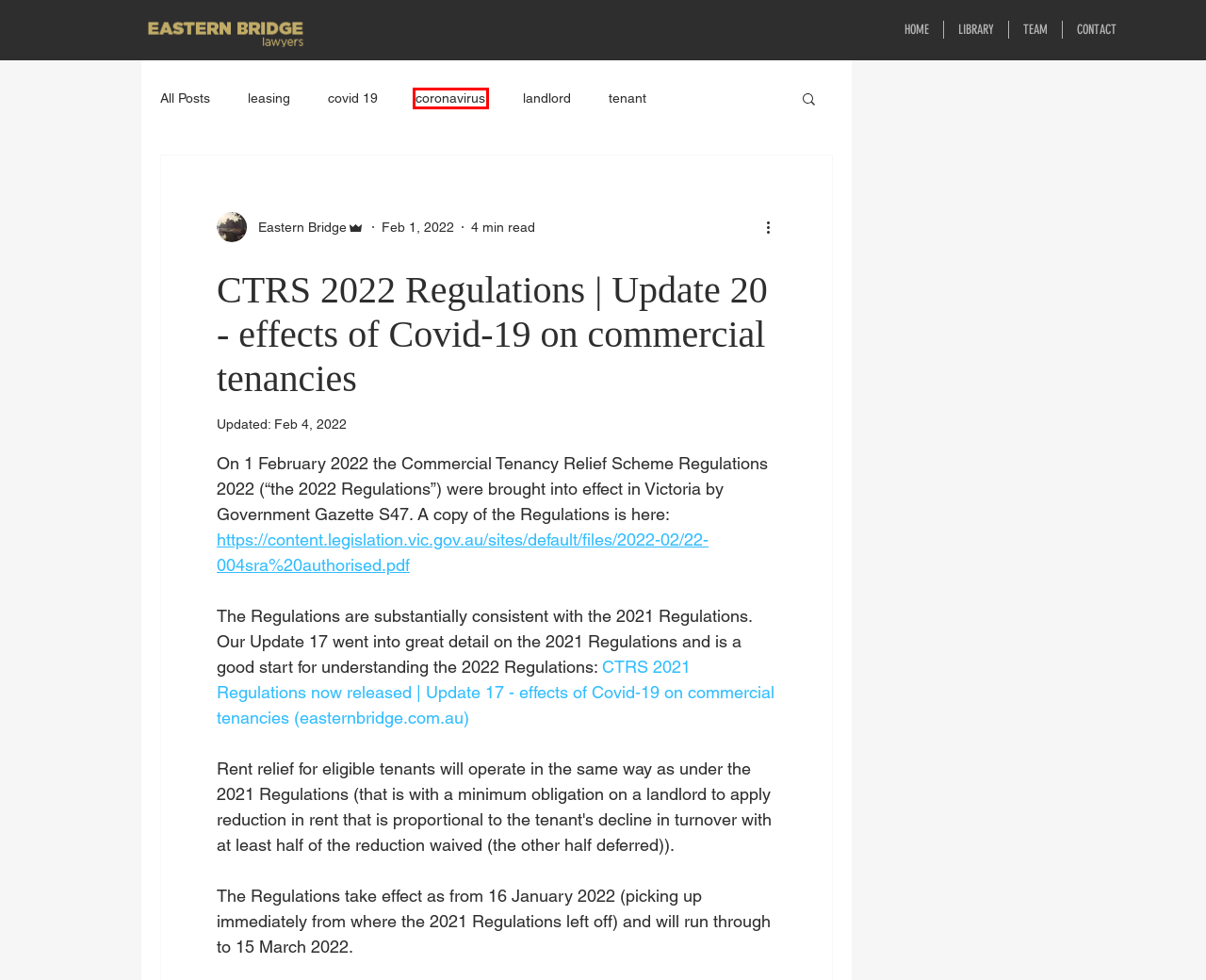Observe the provided screenshot of a webpage that has a red rectangle bounding box. Determine the webpage description that best matches the new webpage after clicking the element inside the red bounding box. Here are the candidates:
A. coronavirus
B. leasing
C. tenant
D. covid 19
E. landlord
F. Blog | Eastern Bridge | Lawyers | Melbourne, Australia
G. commercial property
H. CTRS 2021 Regulations now released | Update 17 - effects of Covid-19 on commercial tenancies

A